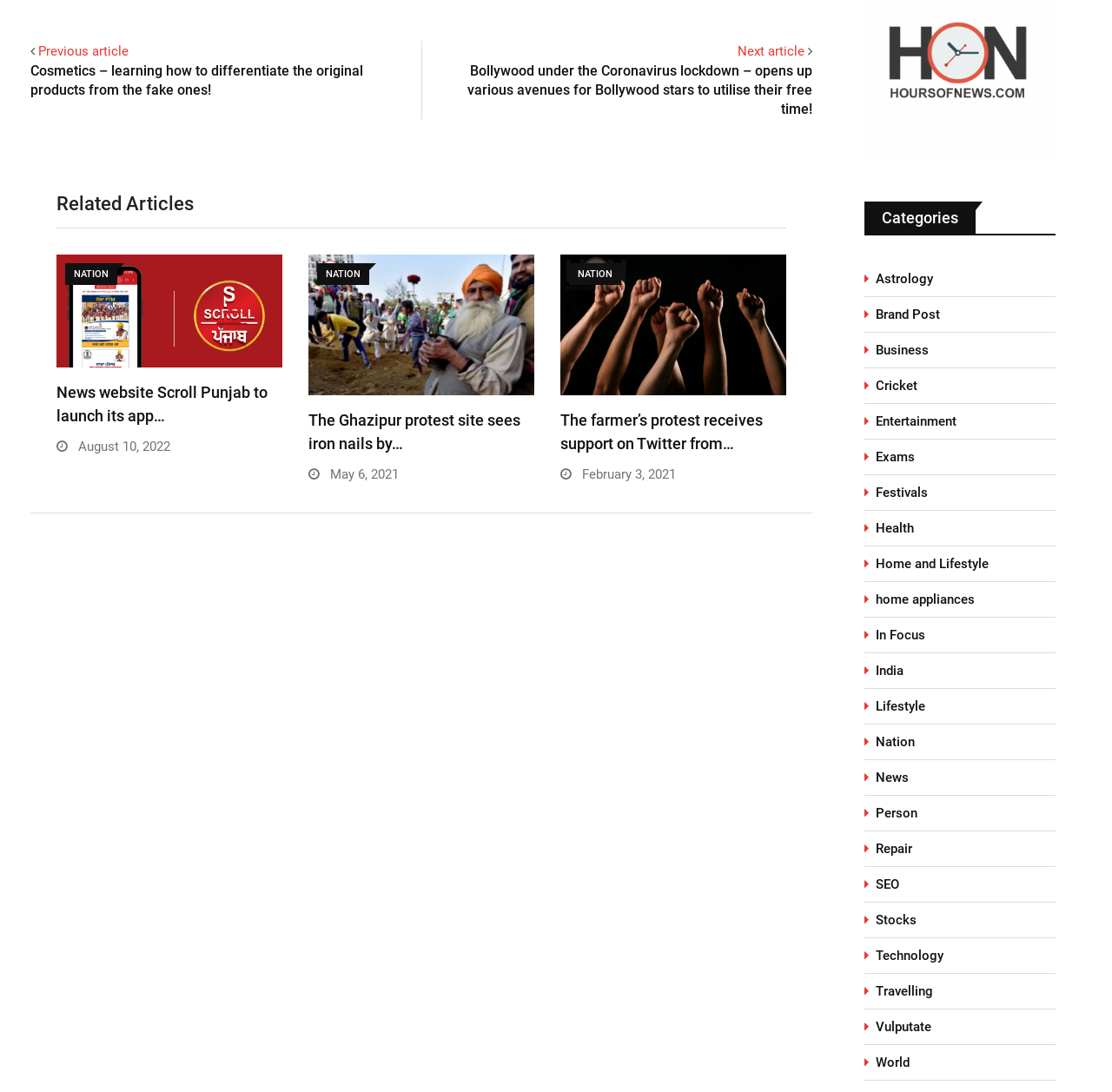Please determine the bounding box coordinates for the element that should be clicked to follow these instructions: "Click on the 'Next article' link".

[0.663, 0.039, 0.723, 0.054]